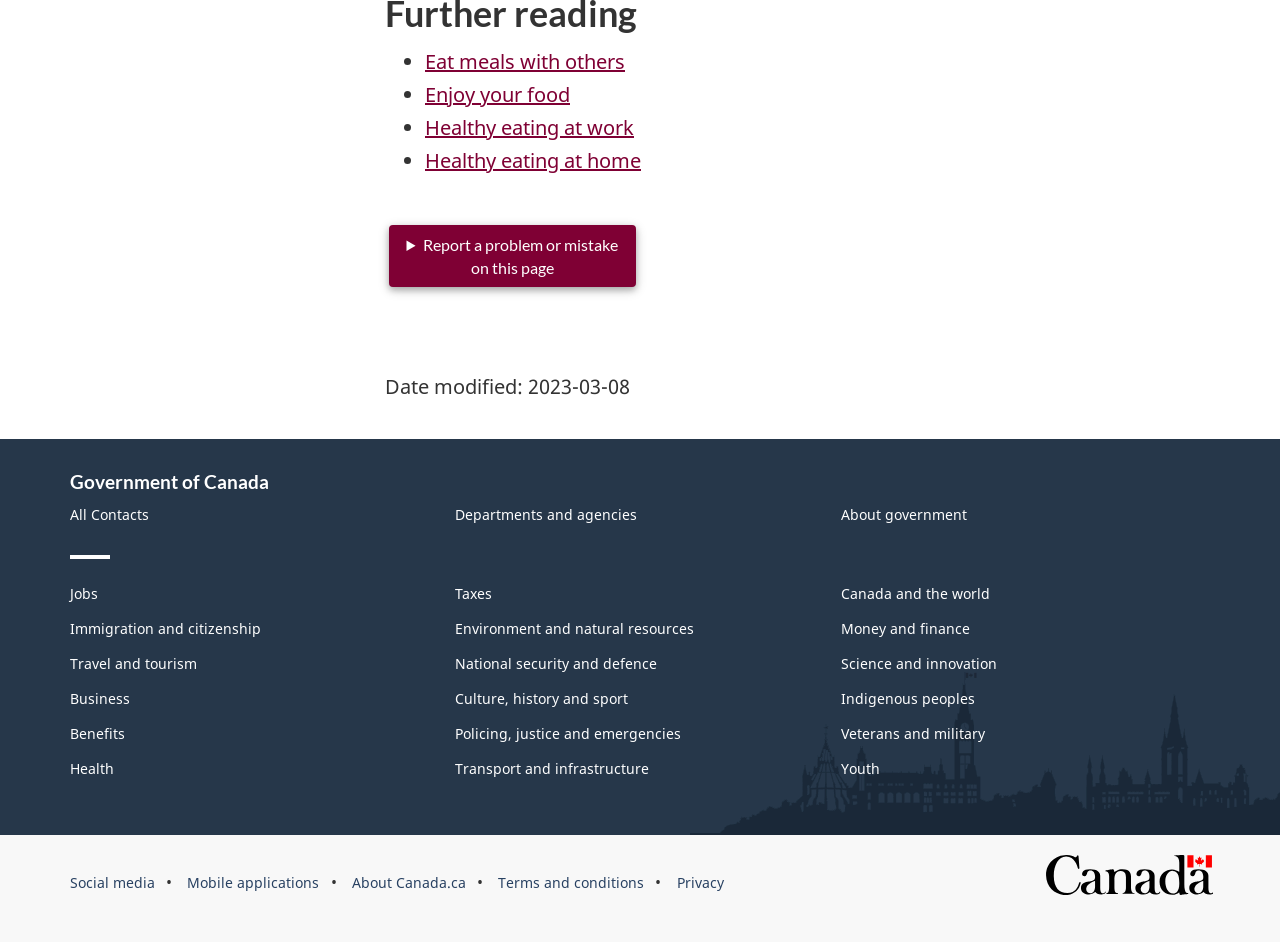From the webpage screenshot, identify the region described by Privacy. Provide the bounding box coordinates as (top-left x, top-left y, bottom-right x, bottom-right y), with each value being a floating point number between 0 and 1.

[0.529, 0.927, 0.565, 0.947]